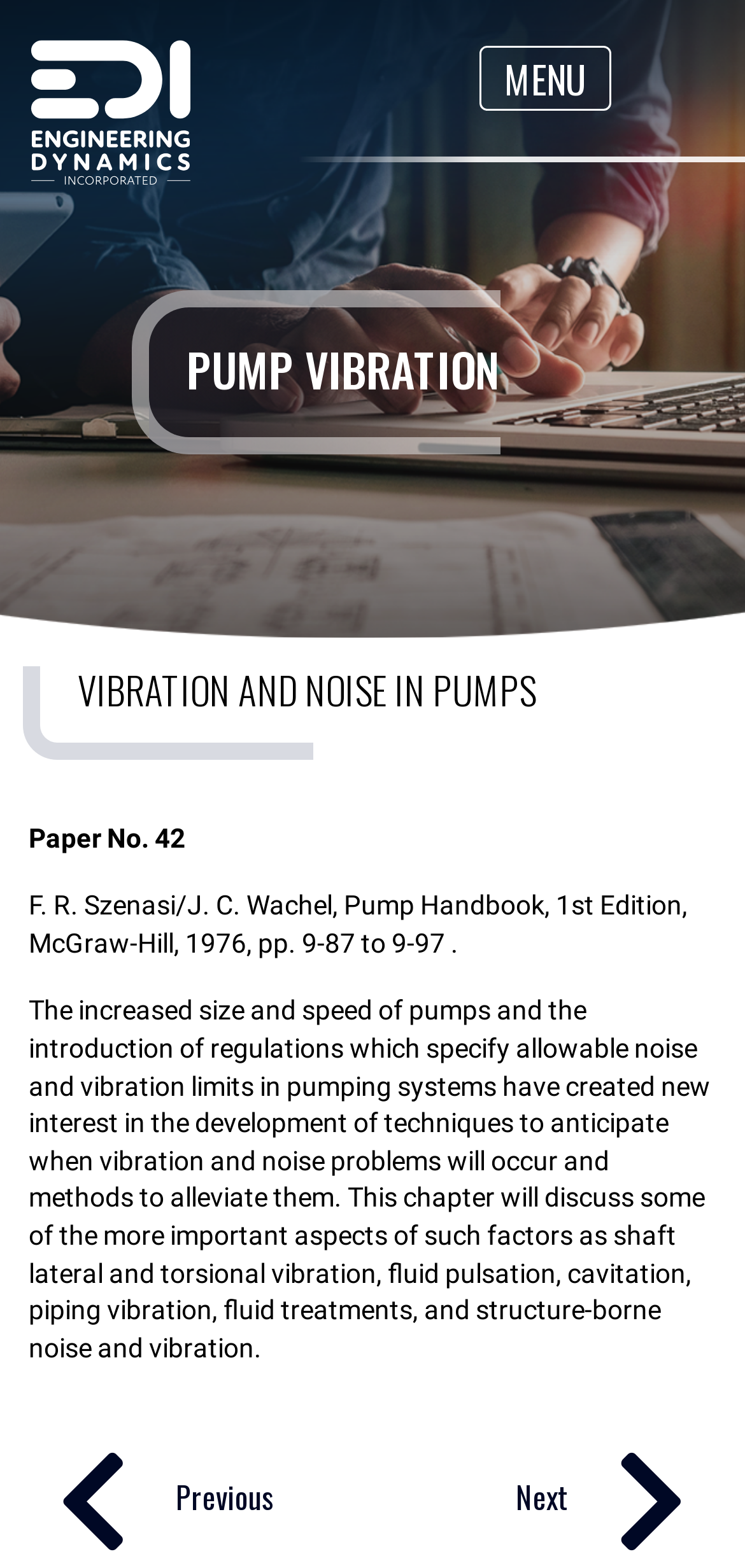Identify the bounding box for the described UI element. Provide the coordinates in (top-left x, top-left y, bottom-right x, bottom-right y) format with values ranging from 0 to 1: parent_node: ×

[0.846, 0.711, 0.974, 0.769]